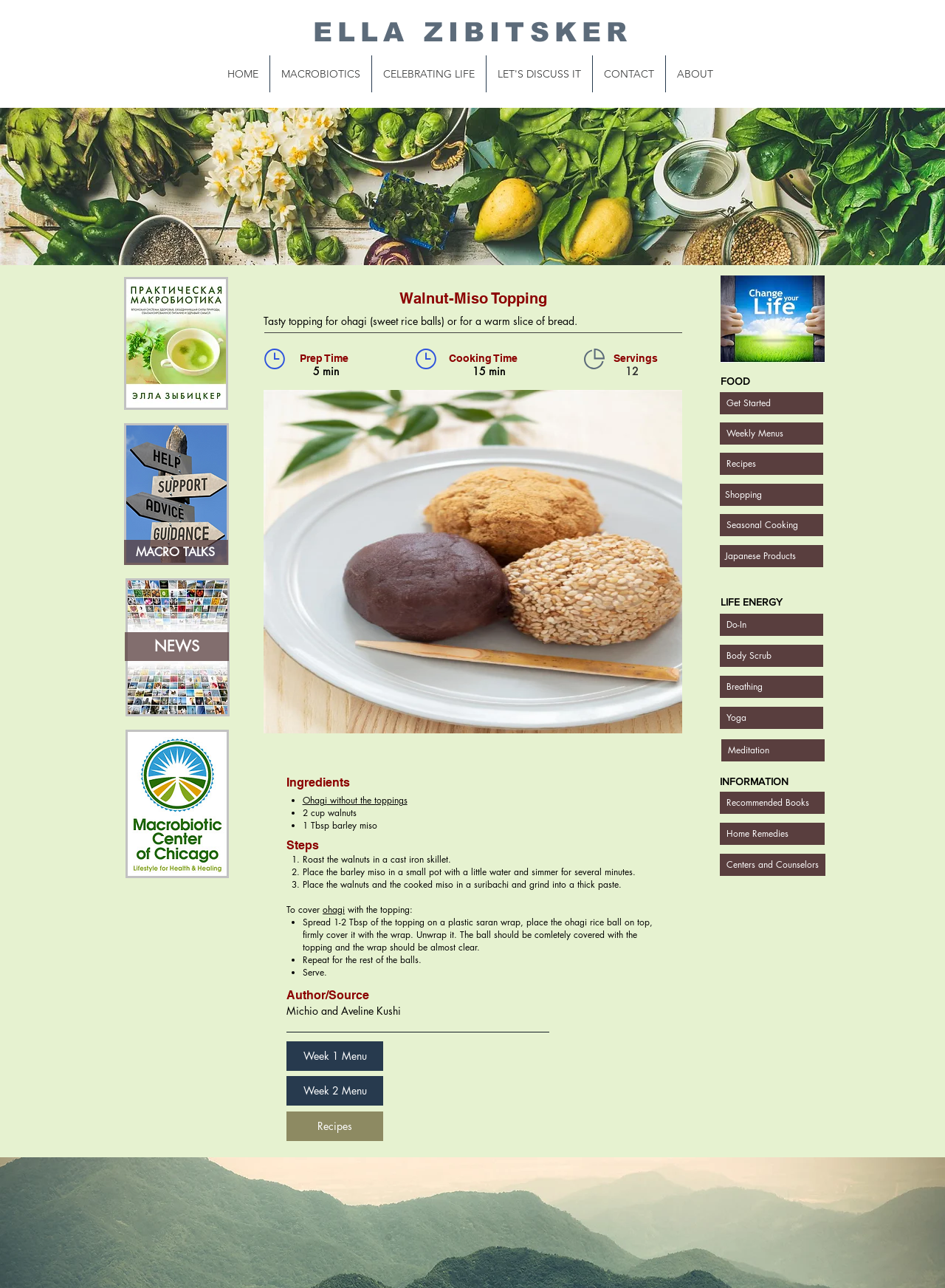Identify the bounding box coordinates of the area that should be clicked in order to complete the given instruction: "Click the 'HOME' link". The bounding box coordinates should be four float numbers between 0 and 1, i.e., [left, top, right, bottom].

[0.229, 0.043, 0.285, 0.072]